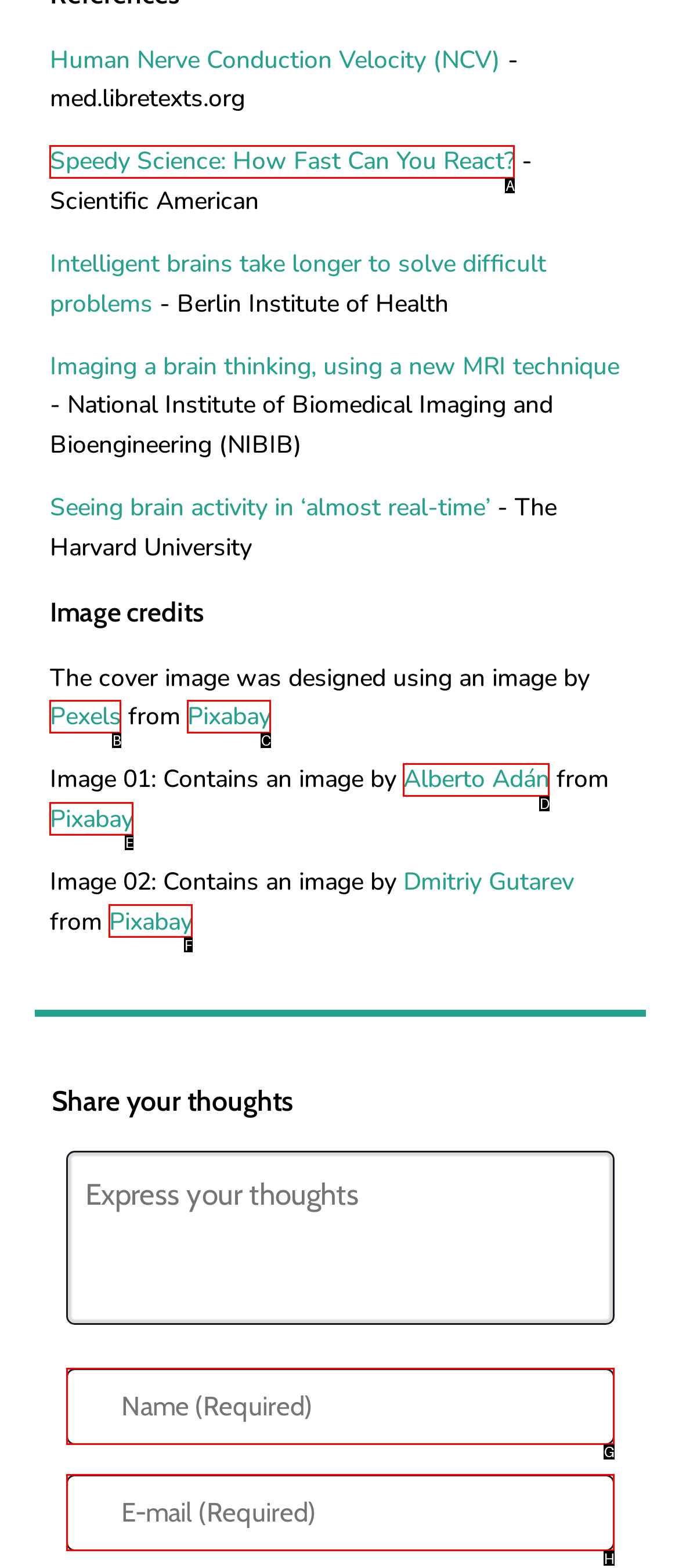Find the HTML element that matches the description: aria-describedby="email-notes" name="email" placeholder="E-mail (Required)"
Respond with the corresponding letter from the choices provided.

H